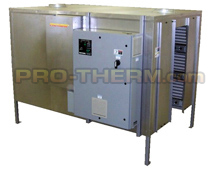Analyze the image and answer the question with as much detail as possible: 
What is the purpose of the control panel?

The control panel is equipped for 'precise temperature regulation and operational adjustments', allowing for precise control over the heating process.